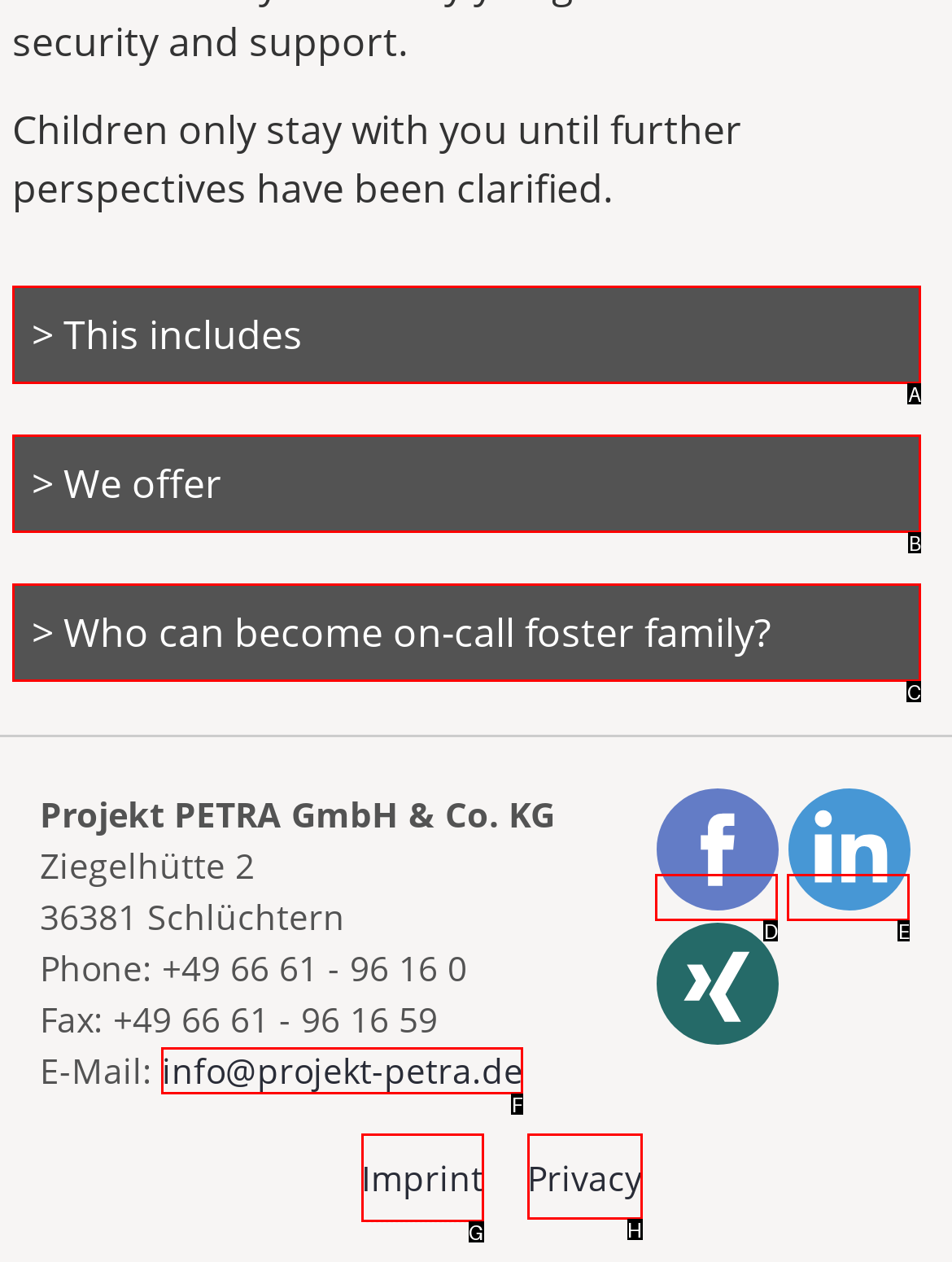Based on the given description: > This includes, determine which HTML element is the best match. Respond with the letter of the chosen option.

A